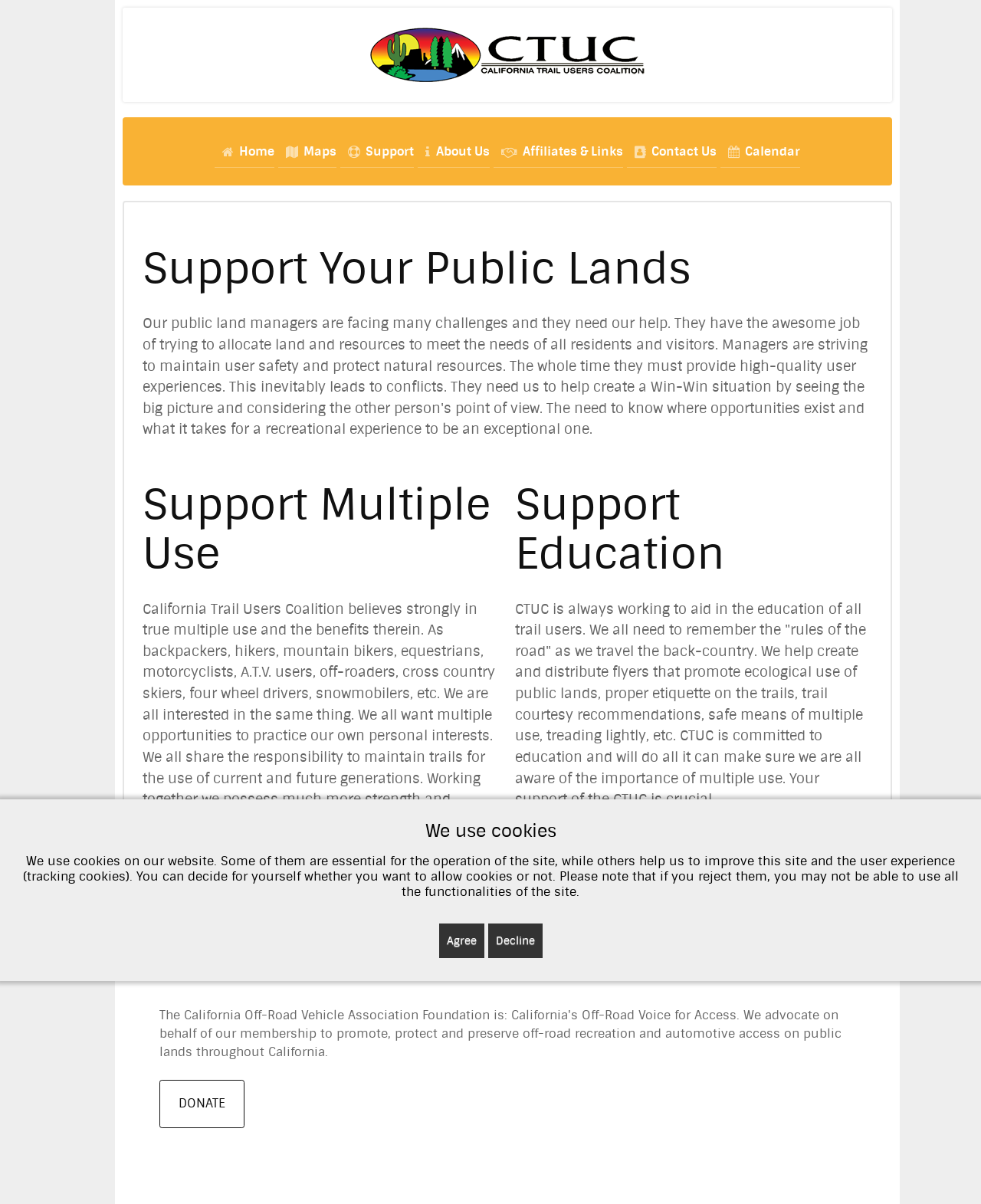How many links are in the navigation menu?
Look at the image and respond with a one-word or short phrase answer.

7